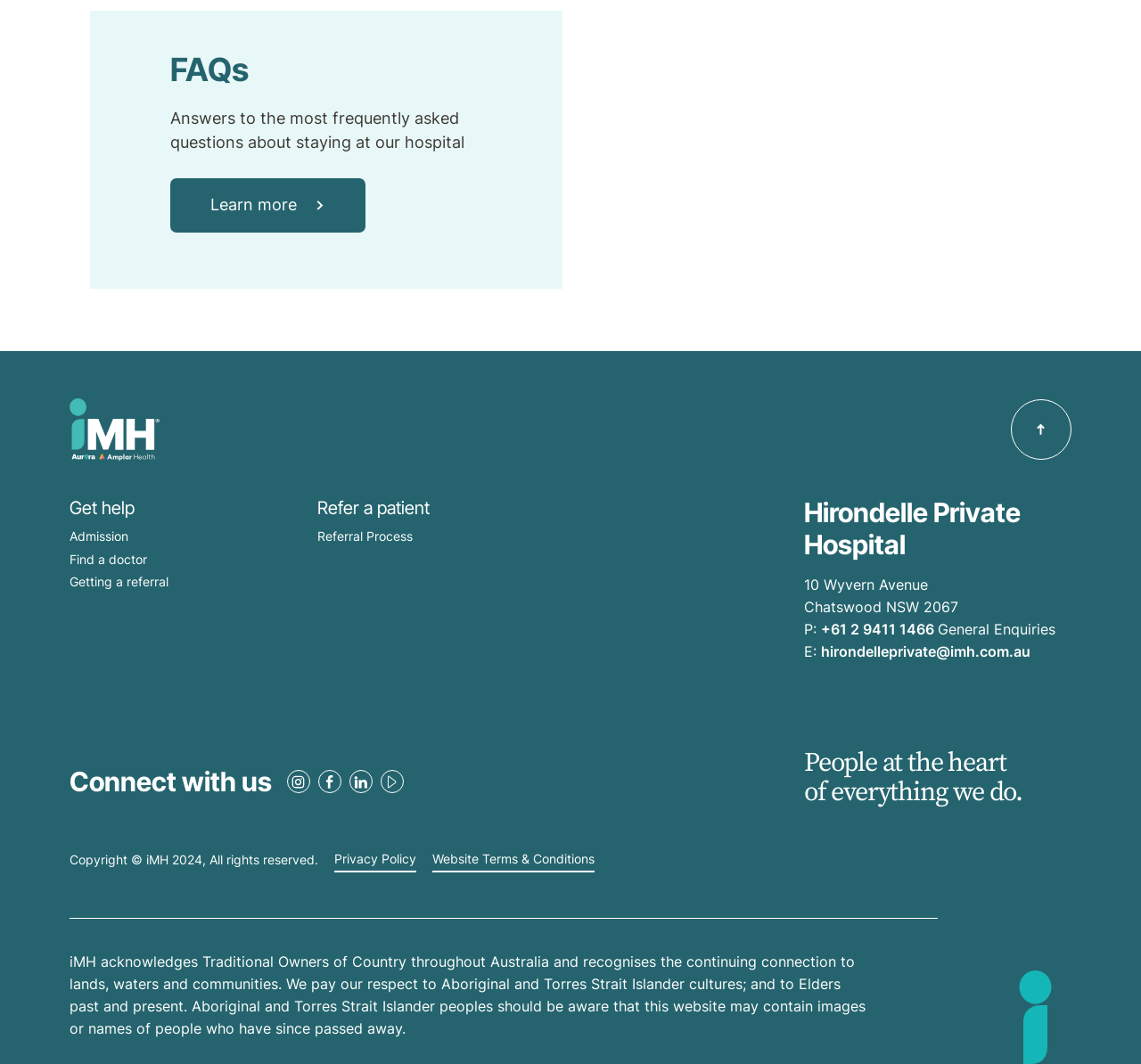Please determine the bounding box coordinates of the element to click in order to execute the following instruction: "Click Learn more". The coordinates should be four float numbers between 0 and 1, specified as [left, top, right, bottom].

[0.149, 0.168, 0.32, 0.219]